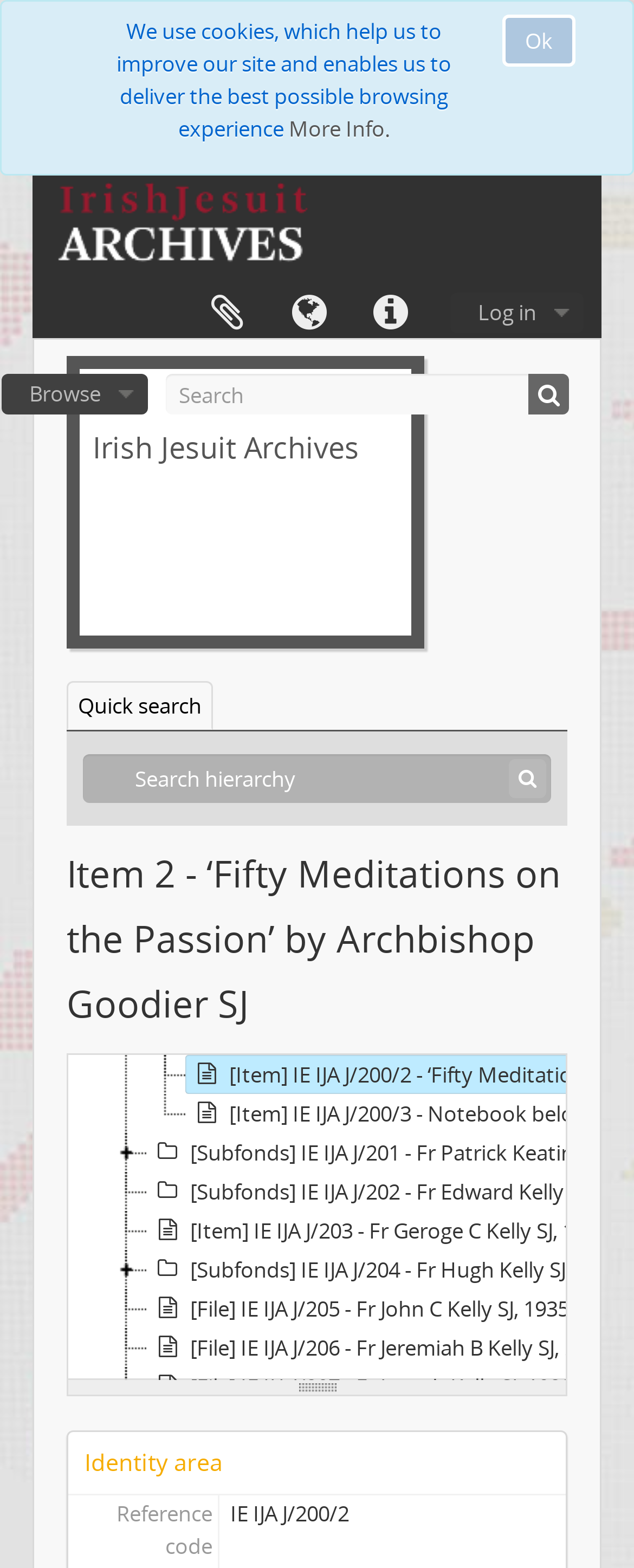Locate the bounding box coordinates of the clickable region to complete the following instruction: "browse the archives."

[0.003, 0.238, 0.233, 0.264]